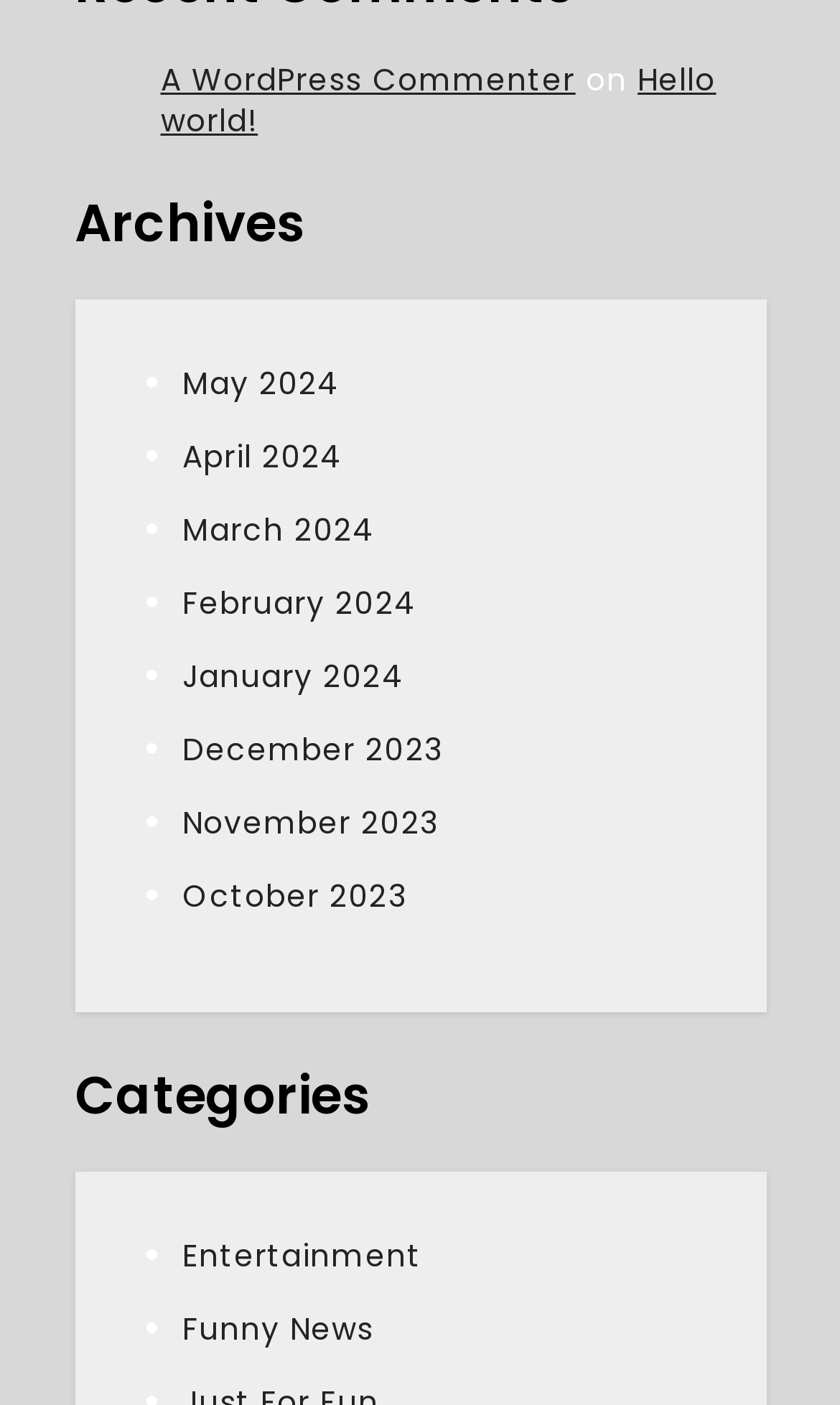What is the most recent month listed in the archives?
Please answer the question with as much detail and depth as you can.

I looked at the list of months under the 'Archives' heading and found that the most recent month listed is May 2024, which is the first link in the list.